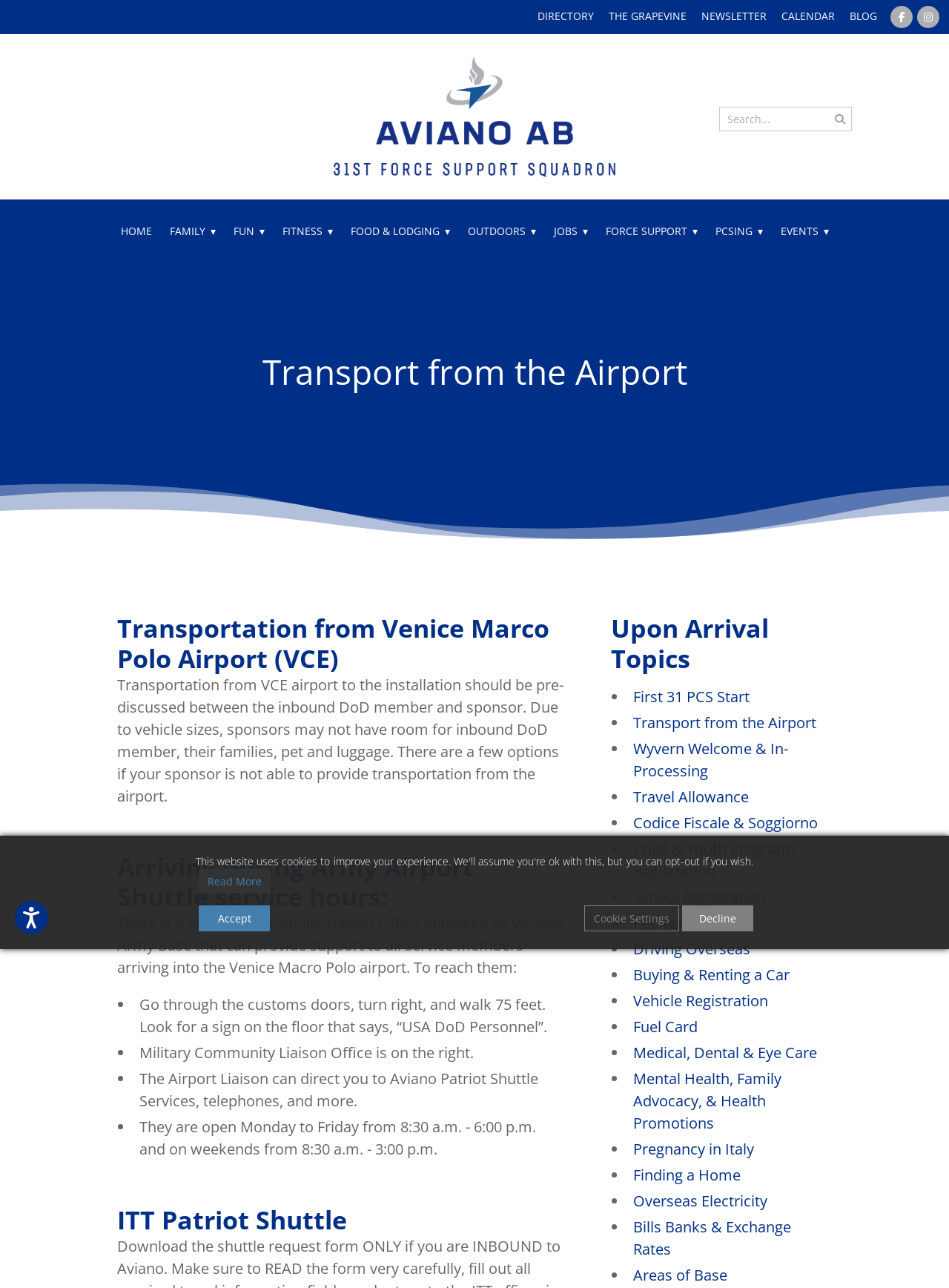Determine the bounding box coordinates of the clickable region to follow the instruction: "Read about Narva ‘Halo’ LED Warning Light range".

None